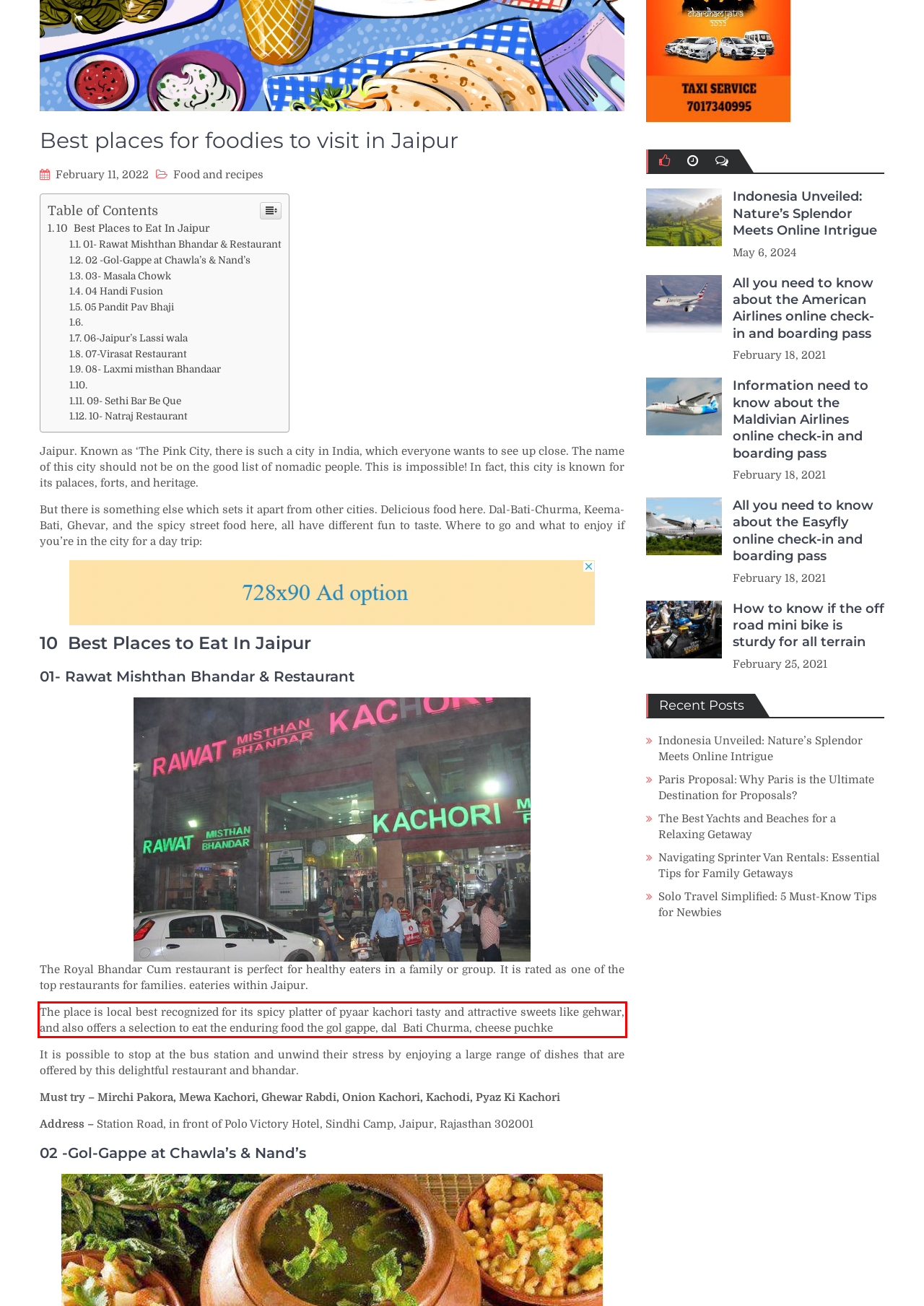Please look at the screenshot provided and find the red bounding box. Extract the text content contained within this bounding box.

The place is local best recognized for its spicy platter of pyaar kachori tasty and attractive sweets like gehwar, and also offers a selection to eat the enduring food the gol gappe, dal Bati Churma, cheese puchke